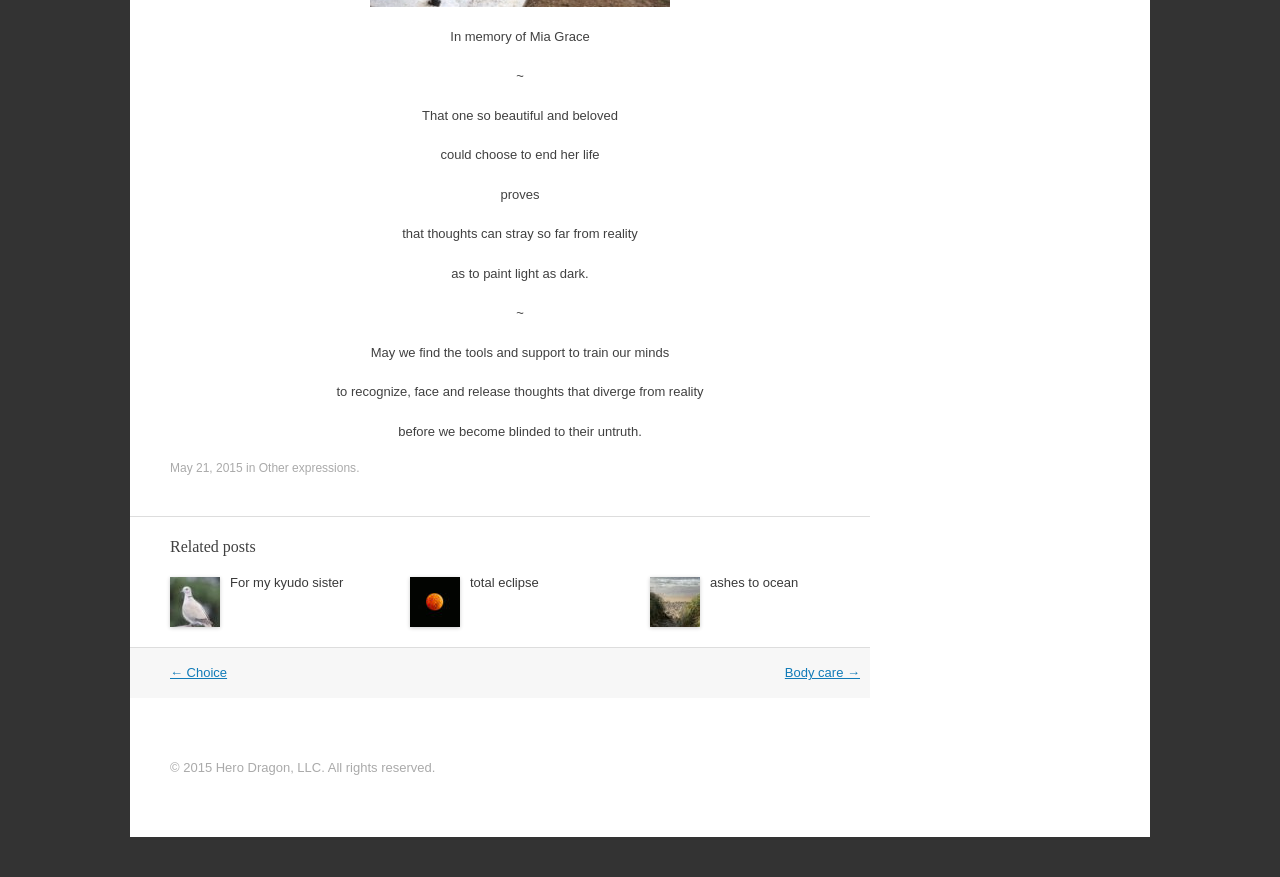Locate the bounding box of the user interface element based on this description: "May 21, 2015".

[0.133, 0.526, 0.19, 0.542]